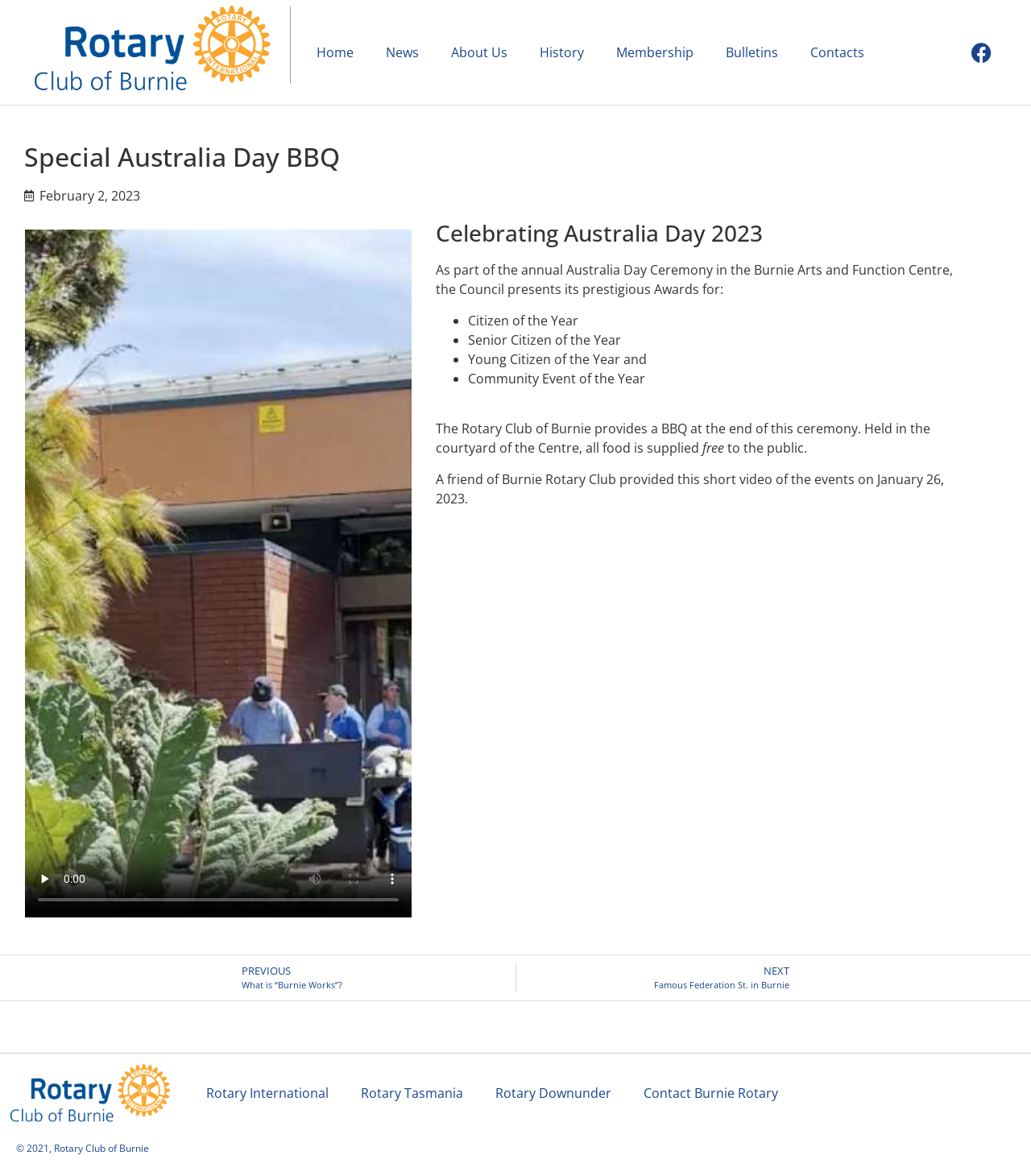Determine the bounding box coordinates in the format (top-left x, top-left y, bottom-right x, bottom-right y). Ensure all values are floating point numbers between 0 and 1. Identify the bounding box of the UI element described by: parent_node: Search for: name="s" placeholder="Search..."

None